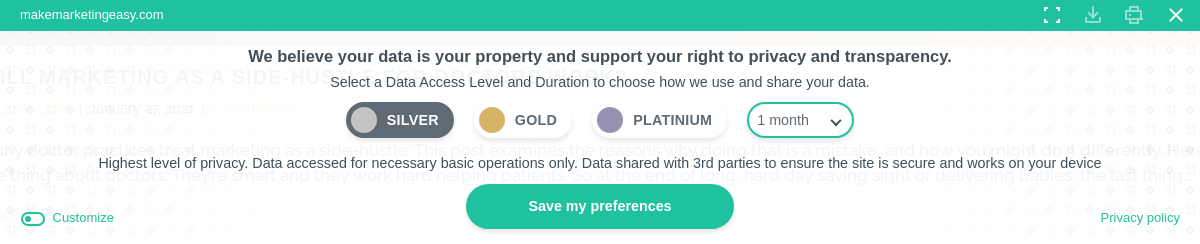How long can Platinum level customization last?
Refer to the image and give a detailed answer to the query.

The Platinum level option allows customization for a duration of one month, as stated in the privacy consent dialog. This means that users who select the Platinum level can customize their data access settings for a period of one month.